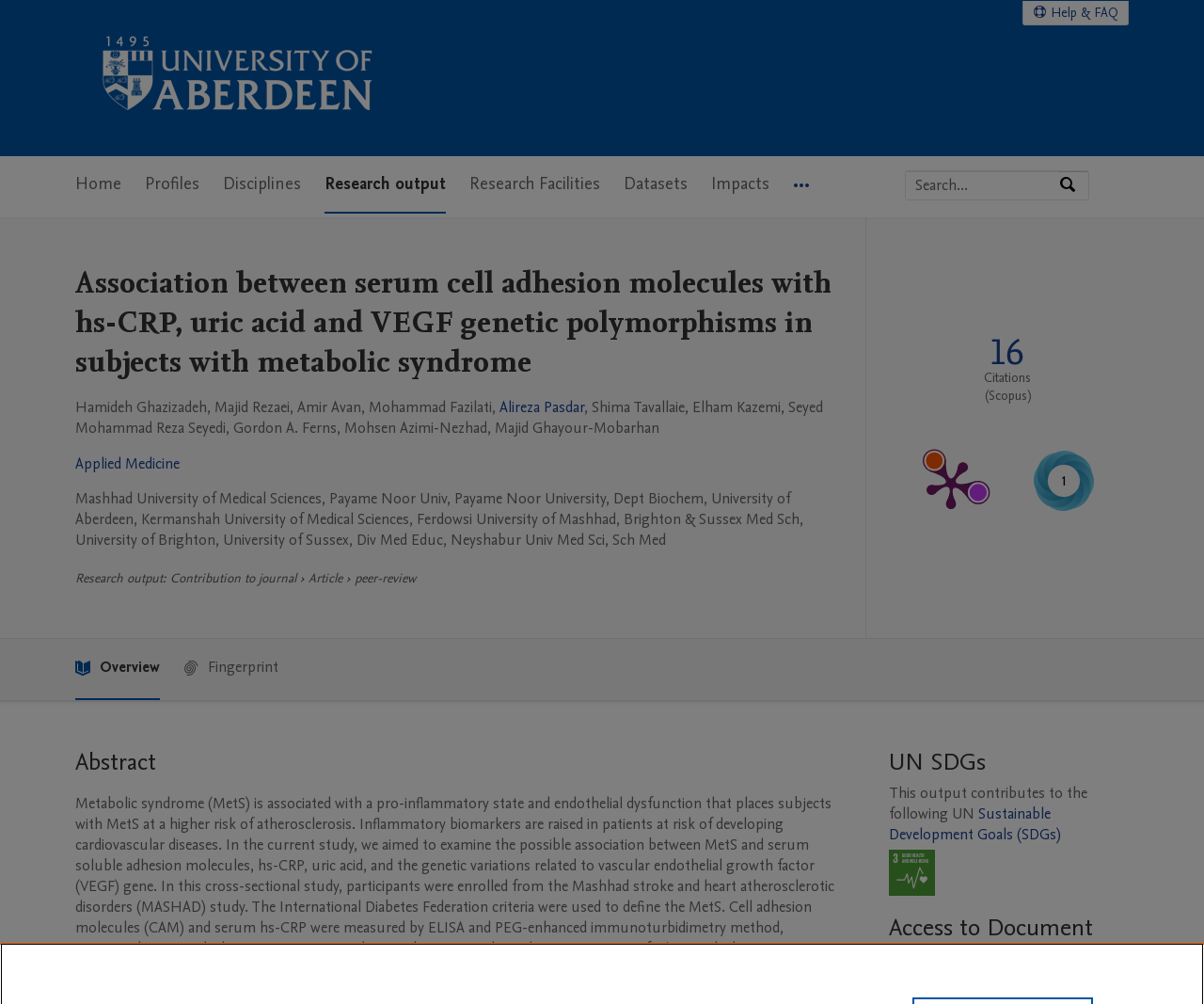Describe the entire webpage, focusing on both content and design.

The webpage is a research portal page from the University of Aberdeen, displaying a specific research output. At the top, there is a logo of the University of Aberdeen Research Portal, accompanied by a link to the portal's home page. Below the logo, there are three "Skip to" links, allowing users to navigate directly to the main navigation, search, or main content.

The main navigation menu is located on the left side of the page, with eight menu items, including "Home", "Profiles", "Disciplines", and "Research output". On the right side of the page, there is a search bar with a placeholder text "Search by expertise, name or affiliation" and a search button.

The main content of the page is divided into several sections. The first section displays the title of the research output, "Association between serum cell adhesion molecules with hs-CRP, uric acid and VEGF genetic polymorphisms in subjects with metabolic syndrome", followed by a list of authors and their affiliations.

Below the author list, there are several links to the research output's metadata, including the publication type, journal, and publication date. The next section displays the research output's metrics, including the number of citations, Altmetric score, and PlumX metrics.

The page also features an abstract section, followed by a section highlighting the research output's contribution to the United Nations Sustainable Development Goals (SDGs). There is an image representing SDG 3 - Good Health and Well-being. Finally, the page provides access to the document, including a link to the publication and information about the license.